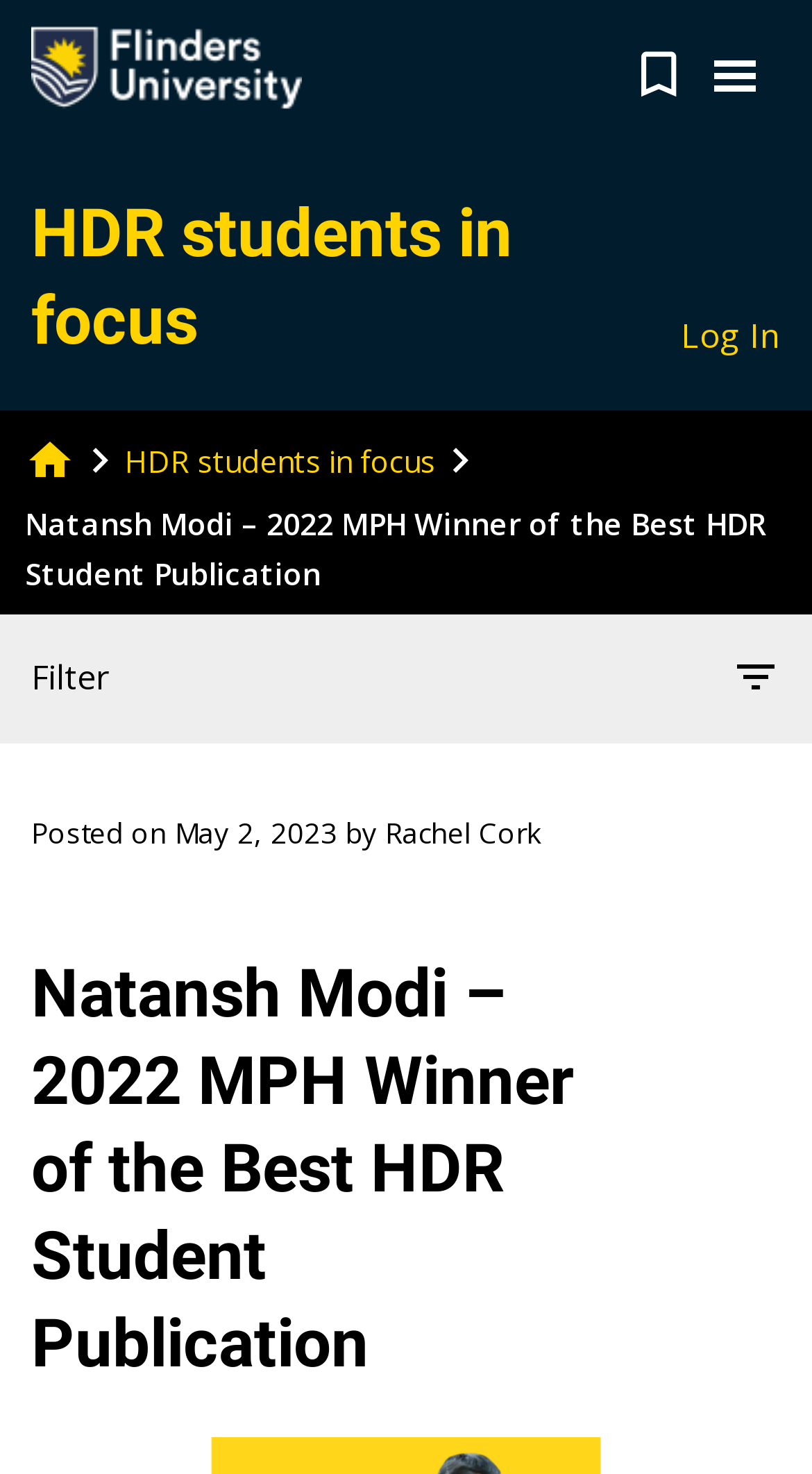Locate the UI element described as follows: "home". Return the bounding box coordinates as four float numbers between 0 and 1 in the order [left, top, right, bottom].

[0.031, 0.308, 0.092, 0.335]